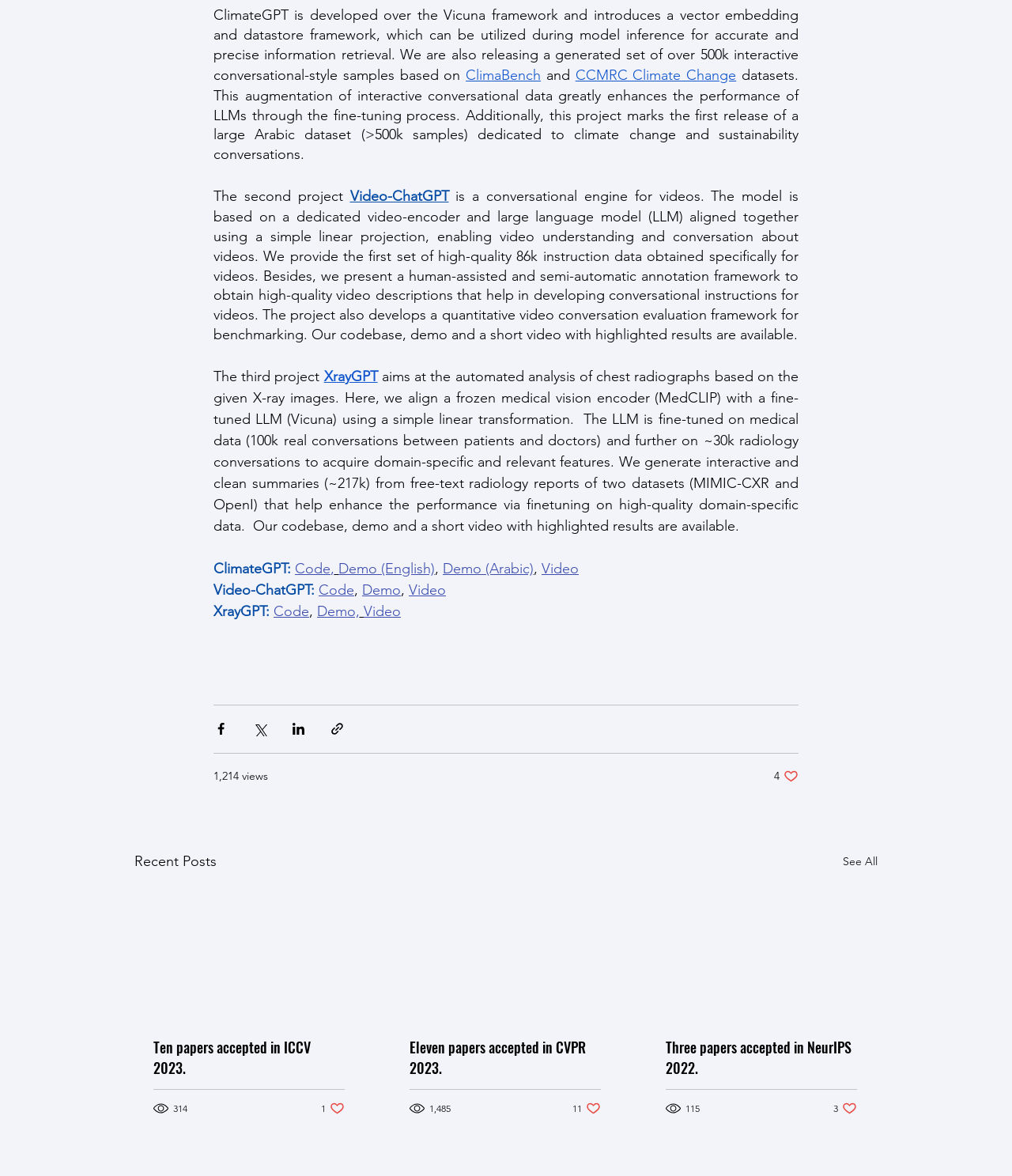Please identify the bounding box coordinates of the region to click in order to complete the task: "View the Video-ChatGPT demo". The coordinates must be four float numbers between 0 and 1, specified as [left, top, right, bottom].

[0.358, 0.494, 0.396, 0.509]